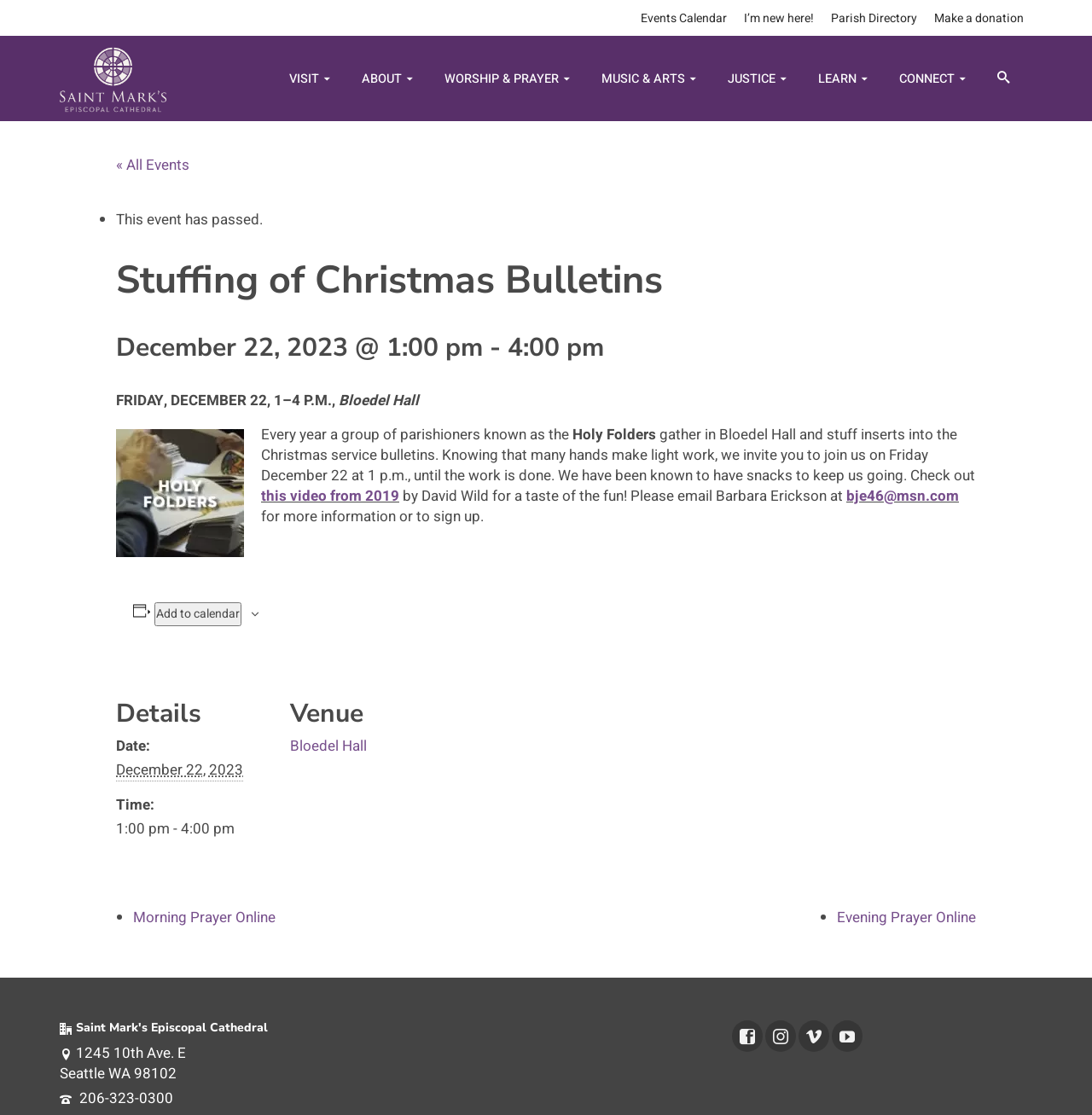Locate the bounding box coordinates of the segment that needs to be clicked to meet this instruction: "Click on 'Events Calendar'".

[0.579, 0.001, 0.673, 0.033]